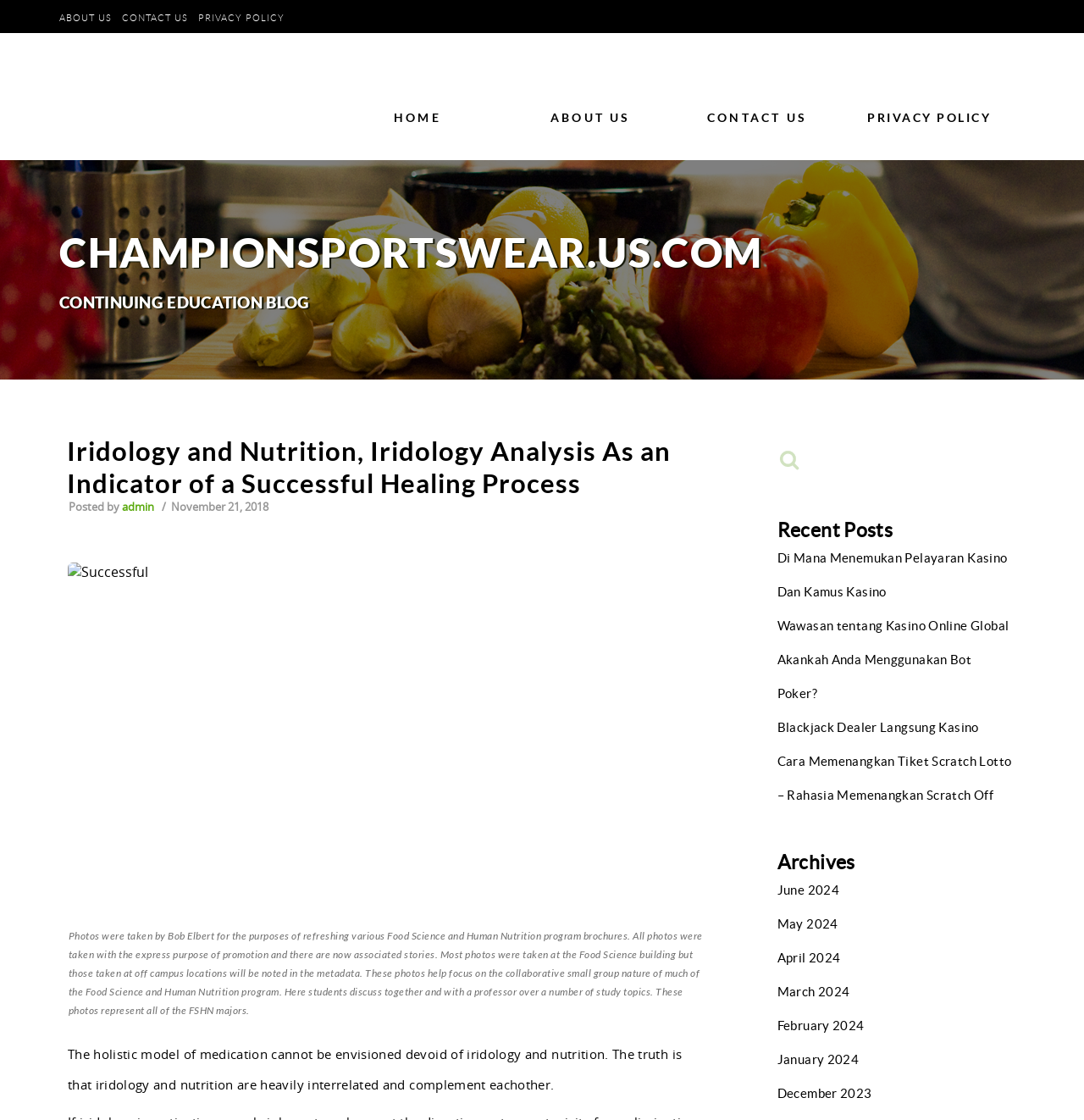Locate the bounding box coordinates of the element I should click to achieve the following instruction: "view archives for June 2024".

[0.717, 0.788, 0.774, 0.801]